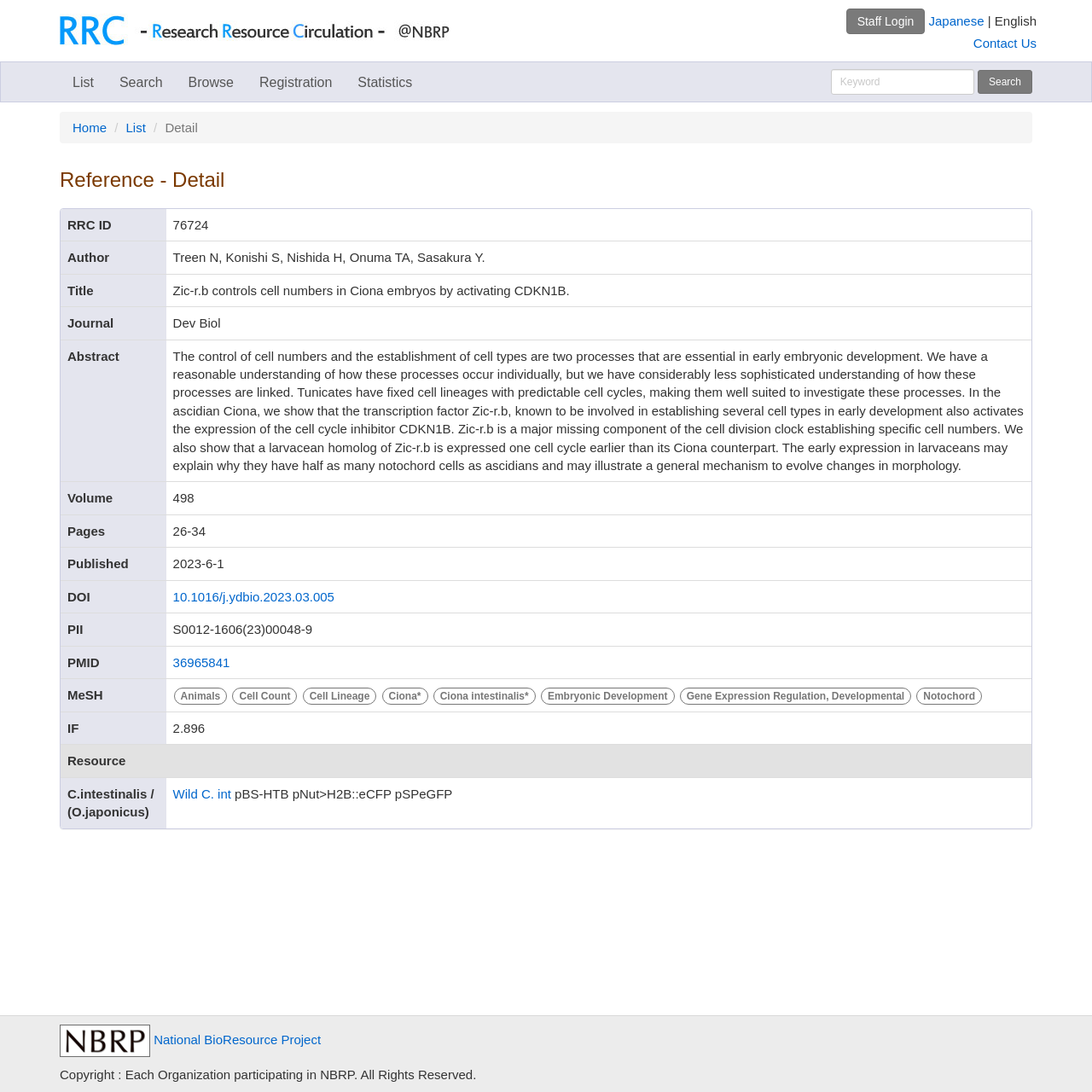What is the DOI of the research paper?
Please provide a single word or phrase based on the screenshot.

10.1016/j.ydbio.2023.03.005